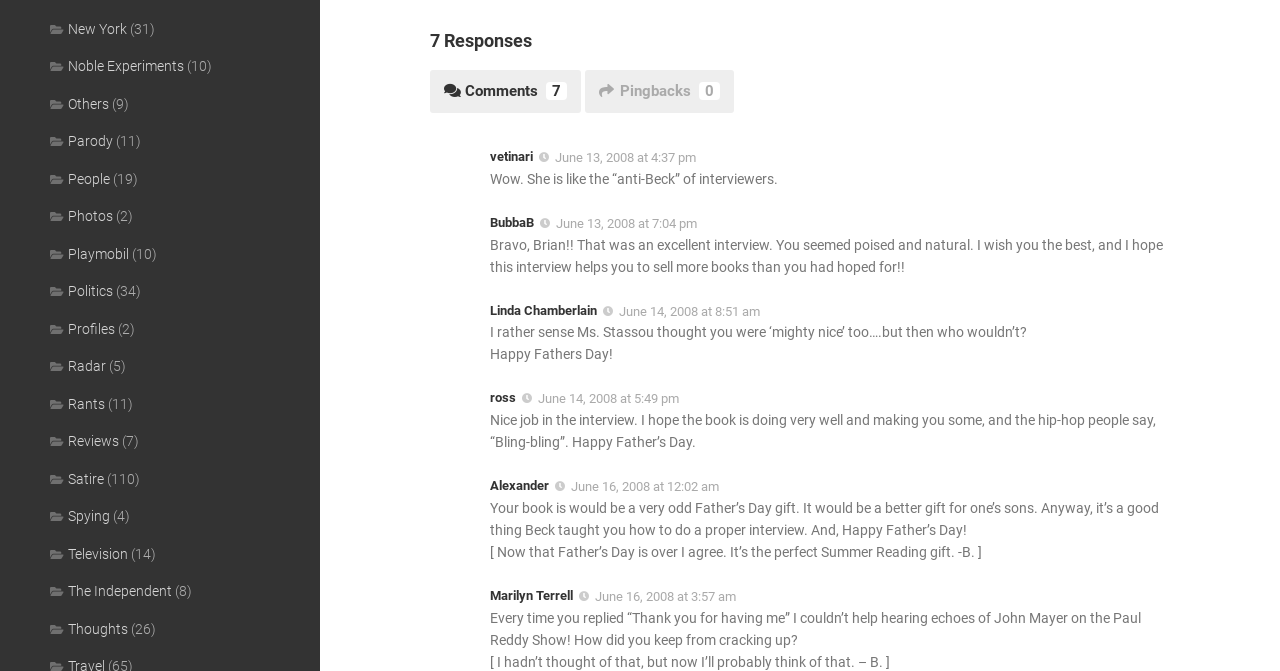Please pinpoint the bounding box coordinates for the region I should click to adhere to this instruction: "Check the 'Satire' category".

[0.039, 0.701, 0.081, 0.725]